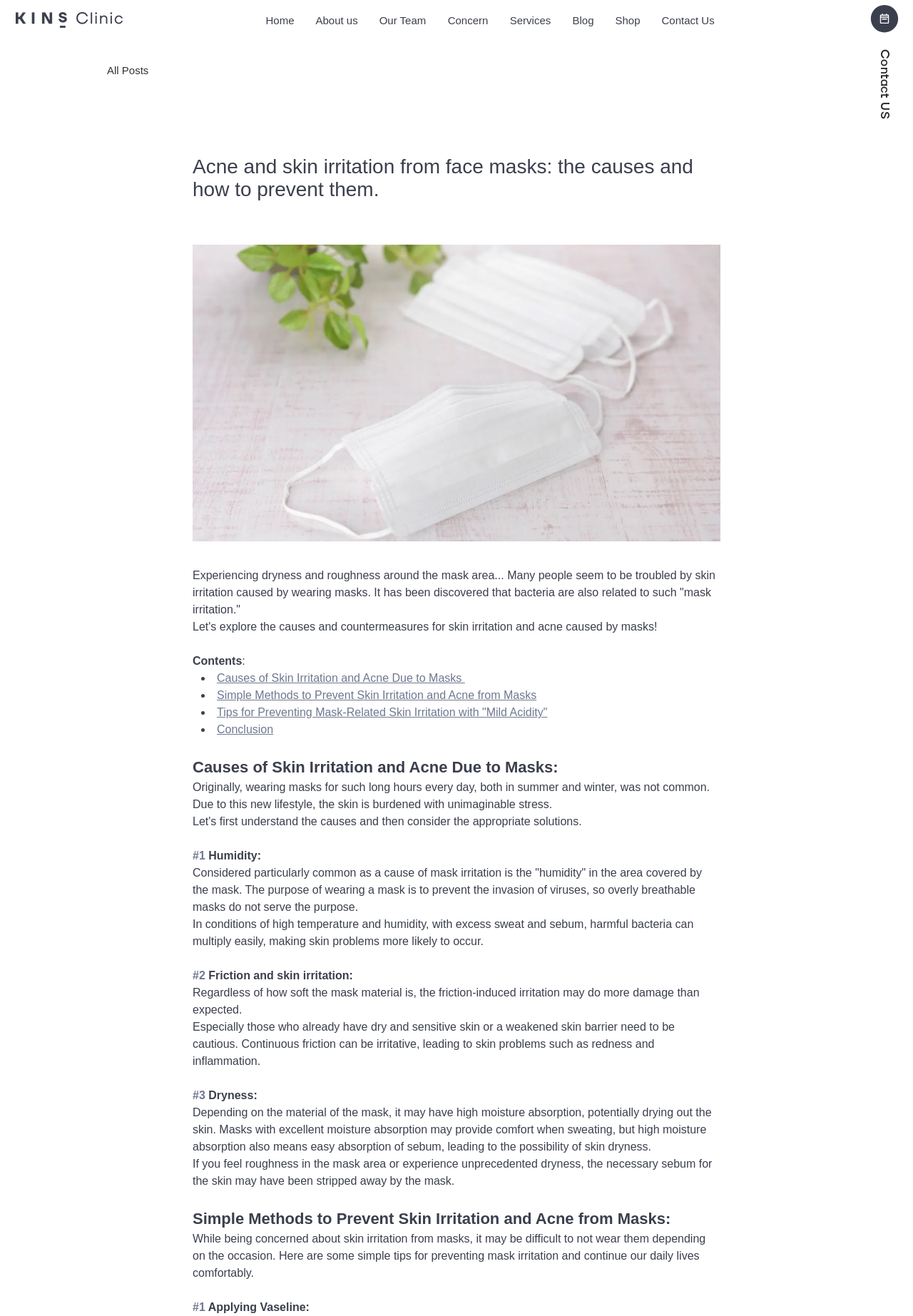Provide a one-word or one-phrase answer to the question:
How many methods are provided to prevent skin irritation?

Simple methods